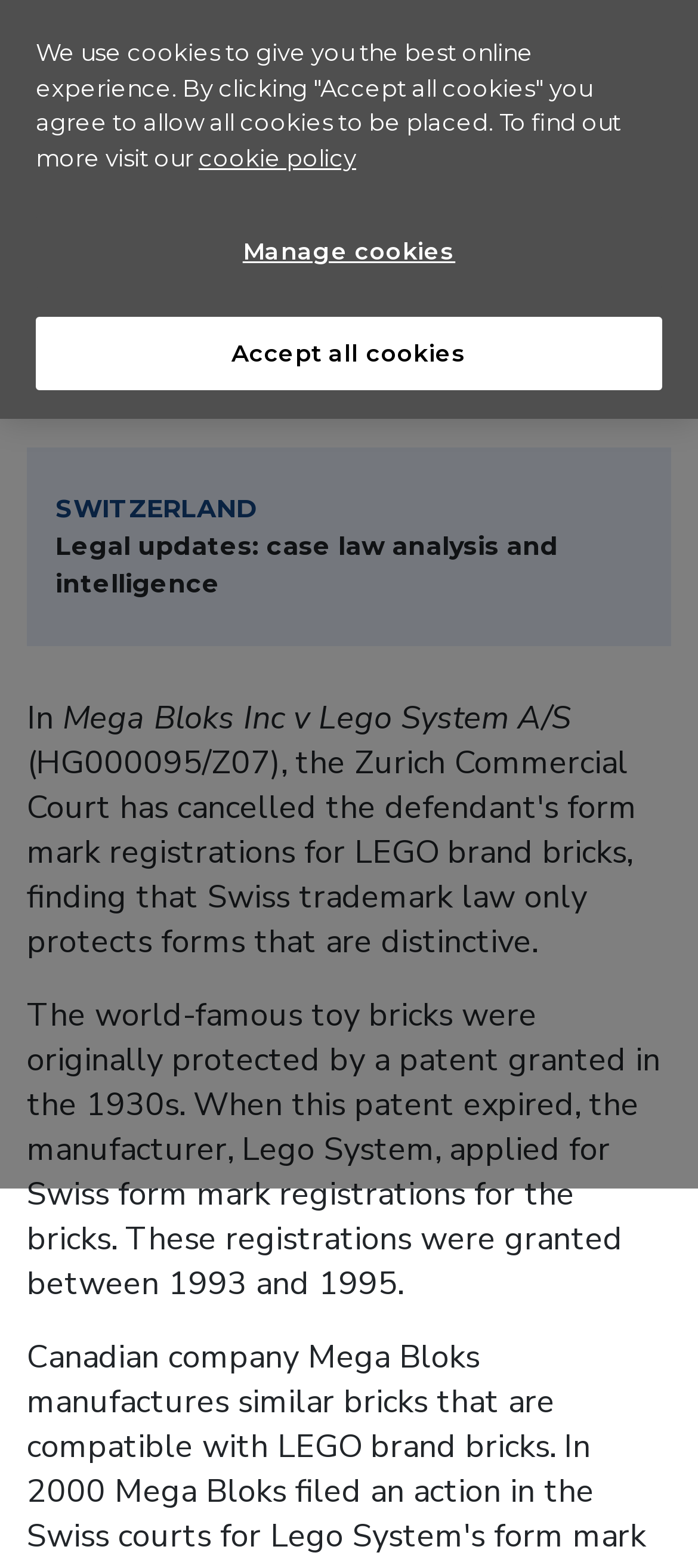Consider the image and give a detailed and elaborate answer to the question: 
What is the name of the case mentioned?

I can see a static text element on the webpage that says 'Mega Bloks Inc v Lego System A/S', which is likely the name of the case mentioned in the article.